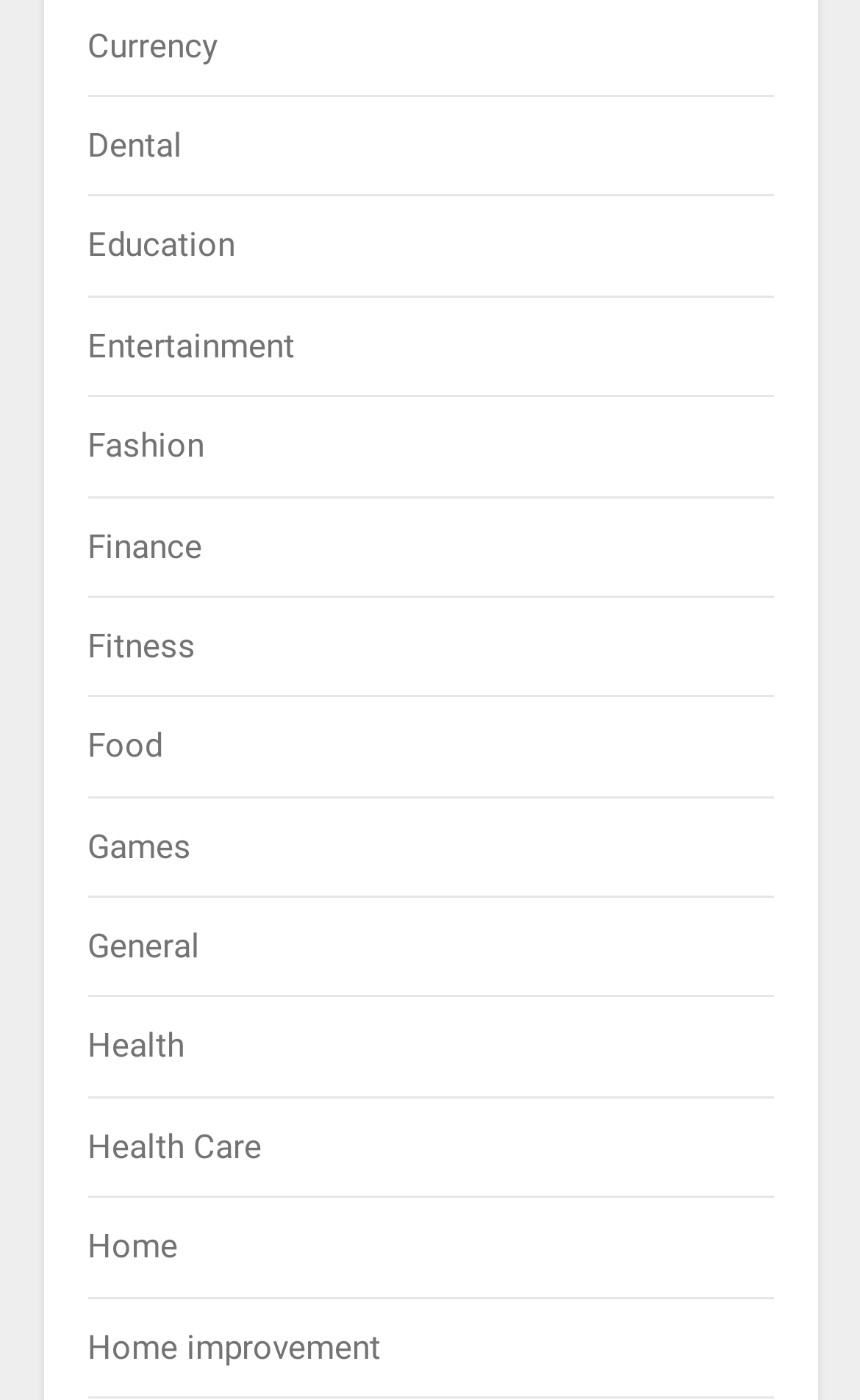Please find and report the bounding box coordinates of the element to click in order to perform the following action: "View Entertainment". The coordinates should be expressed as four float numbers between 0 and 1, in the format [left, top, right, bottom].

[0.101, 0.233, 0.342, 0.261]